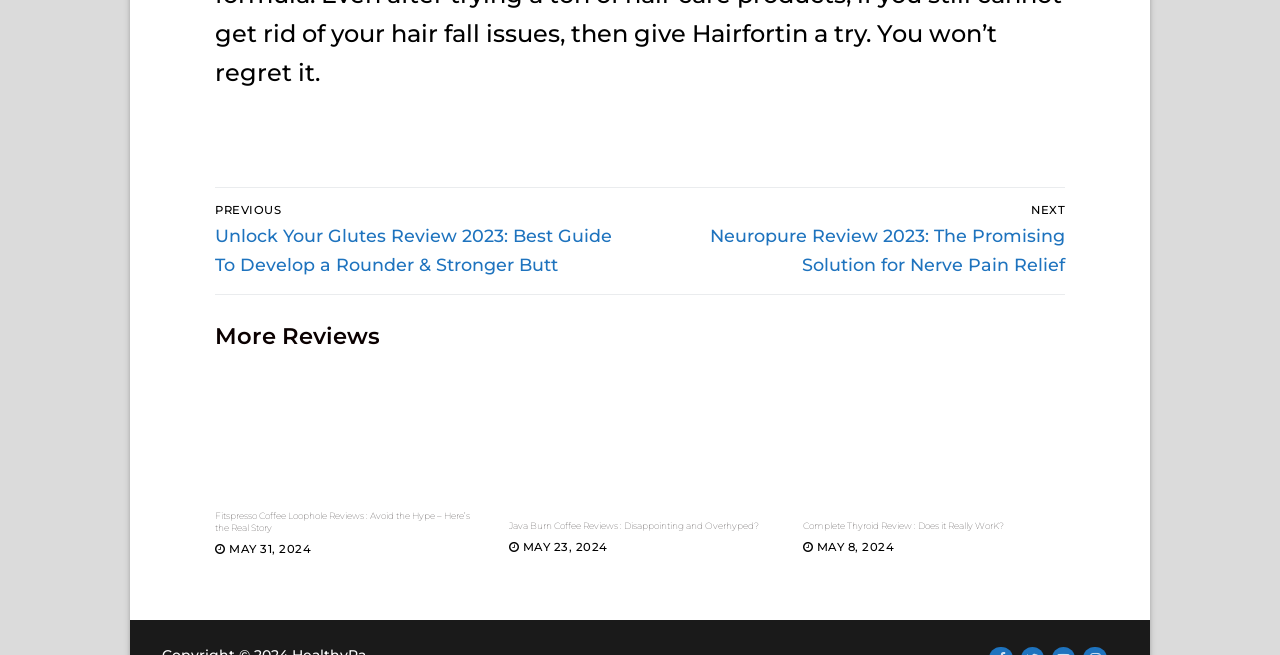Determine the bounding box coordinates of the target area to click to execute the following instruction: "Go to next post."

[0.507, 0.311, 0.832, 0.42]